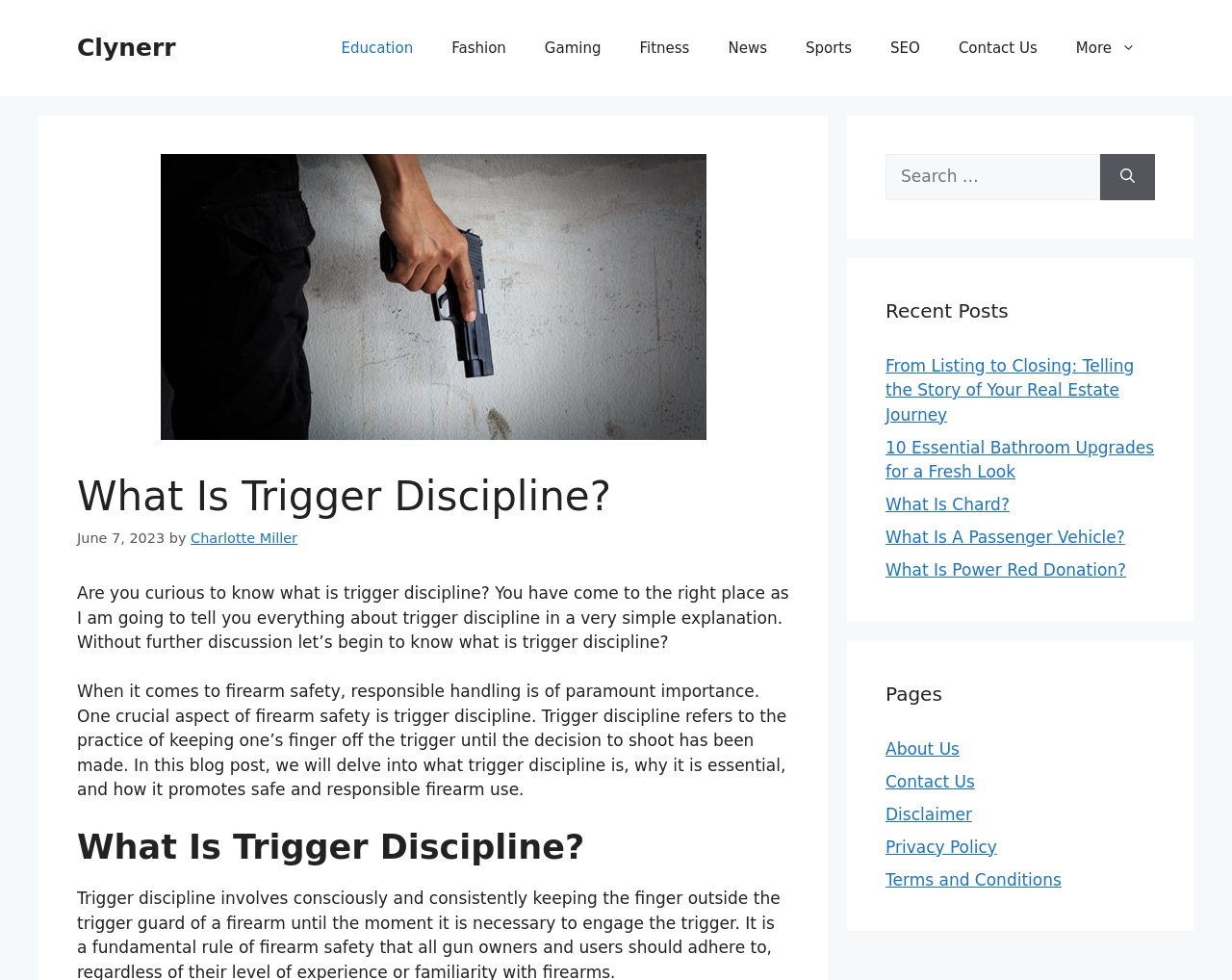Find the bounding box coordinates of the element to click in order to complete this instruction: "Send an email to bokning@botan.uu.se". The bounding box coordinates must be four float numbers between 0 and 1, denoted as [left, top, right, bottom].

None